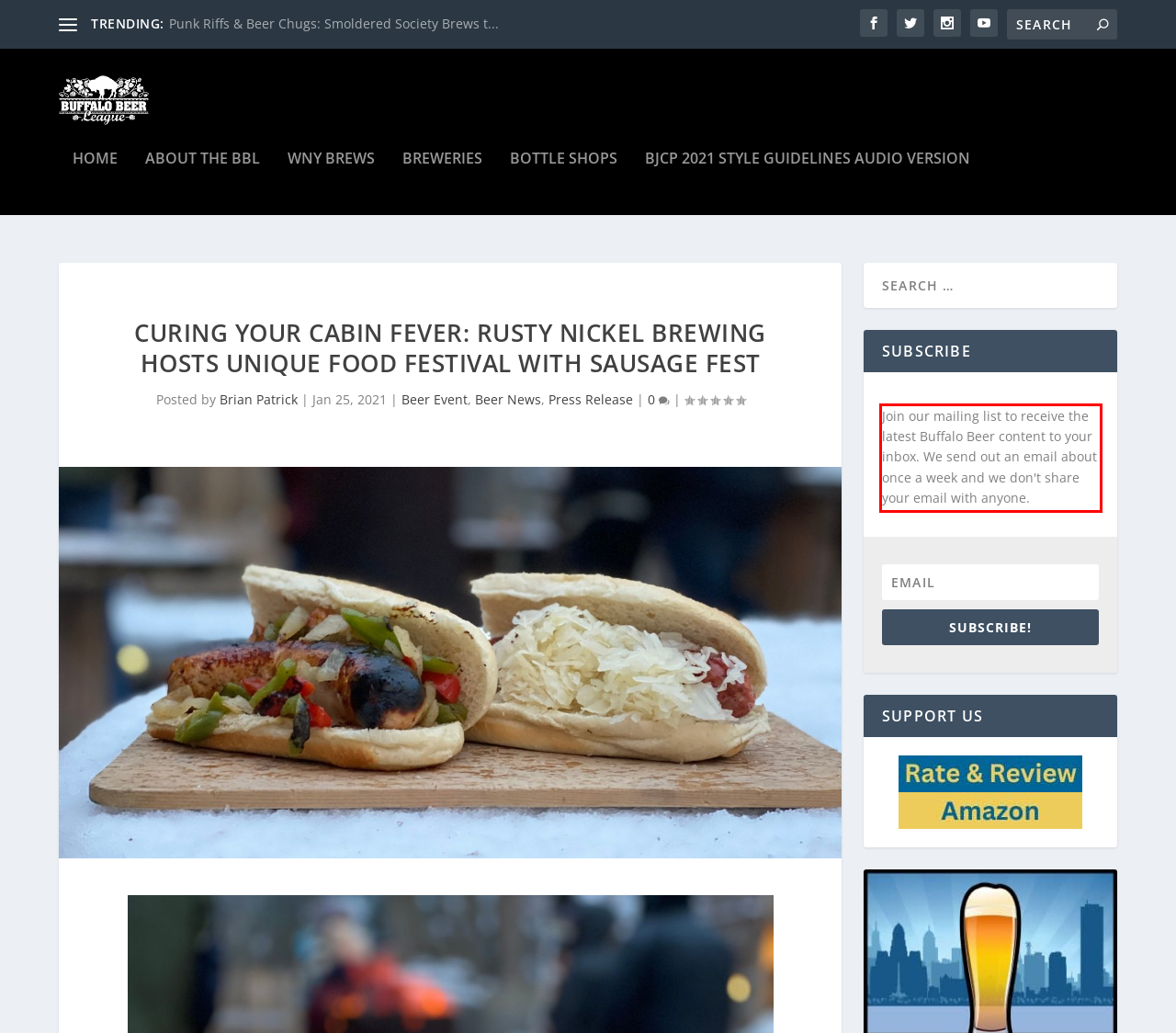Please recognize and transcribe the text located inside the red bounding box in the webpage image.

Join our mailing list to receive the latest Buffalo Beer content to your inbox. We send out an email about once a week and we don't share your email with anyone.